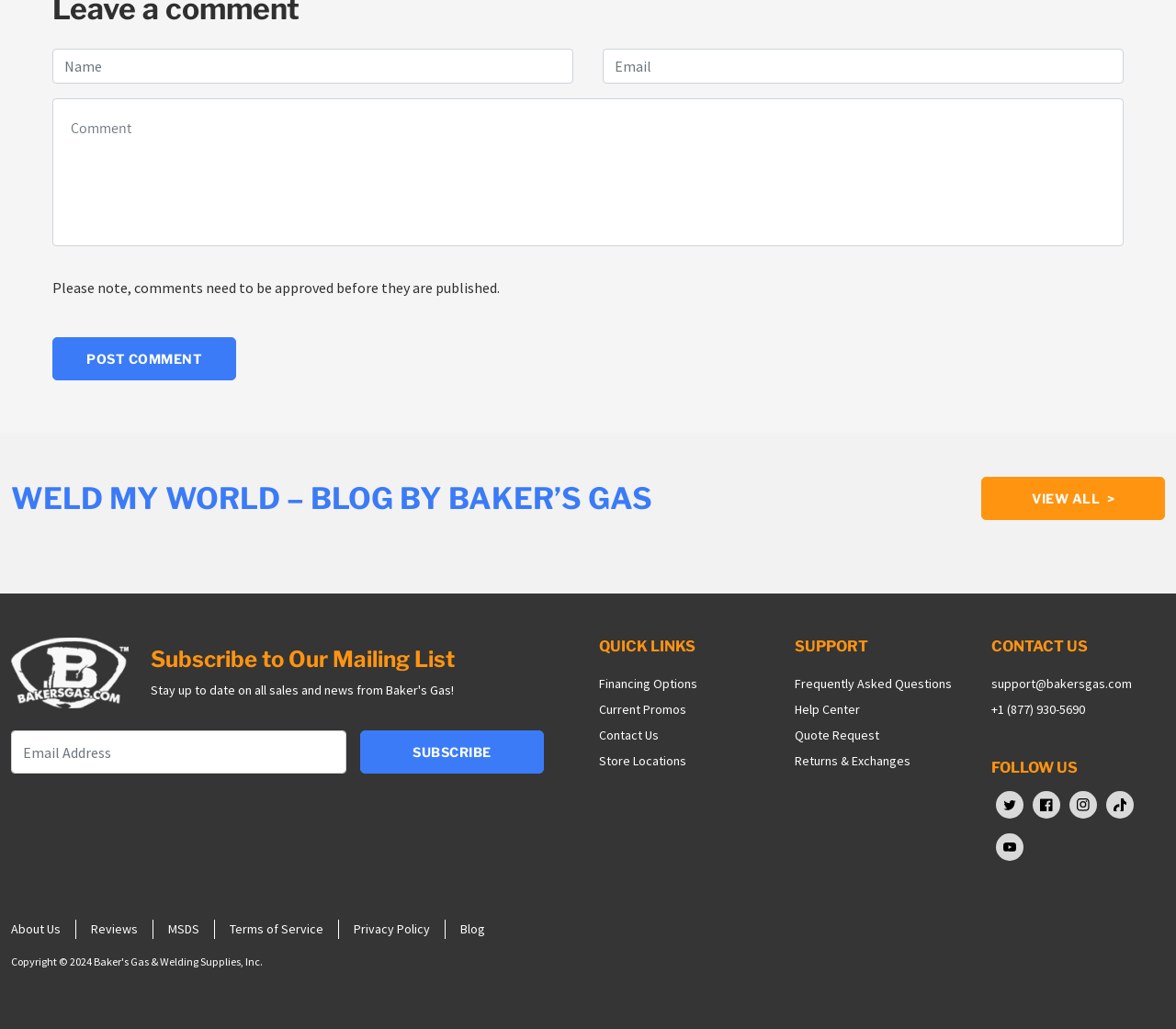Please respond in a single word or phrase: 
What social media platforms is the company on?

Twitter, Facebook, Instagram, TikTok, YouTube